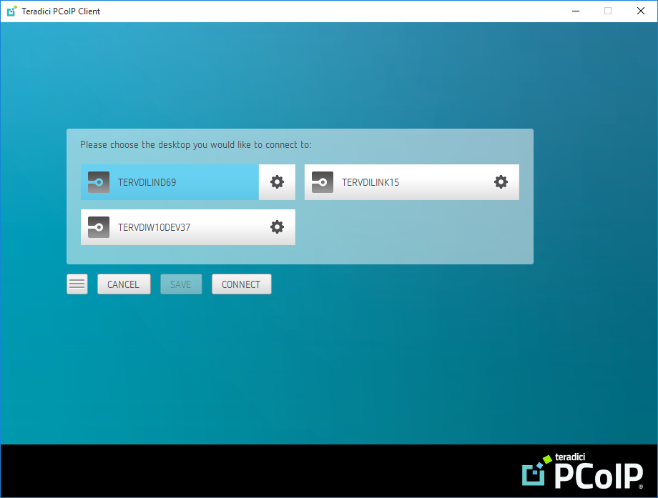What is the background color of the interface?
Please provide a single word or phrase based on the screenshot.

Turquoise